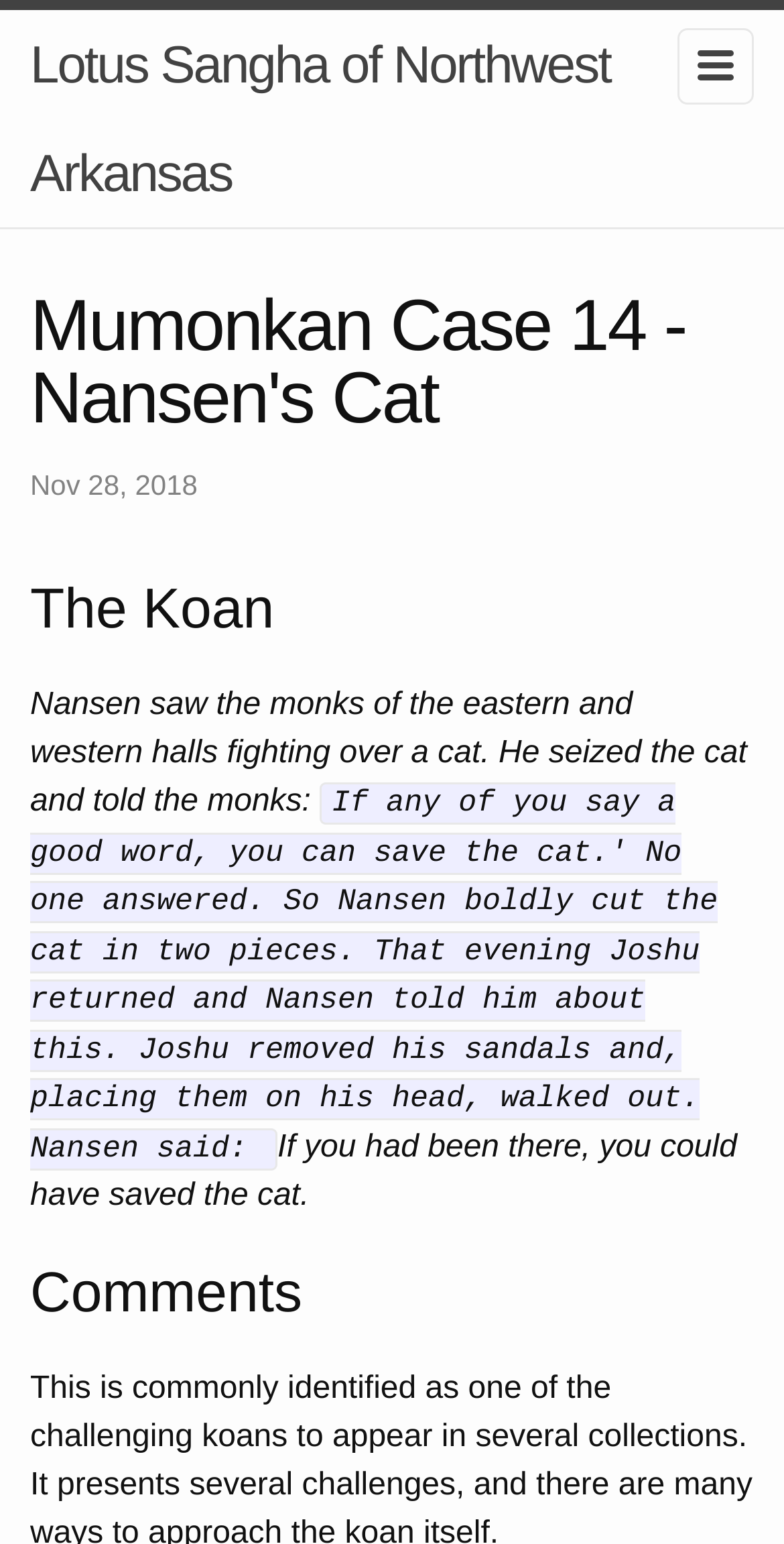Answer in one word or a short phrase: 
What is the date of the article?

Nov 28, 2018